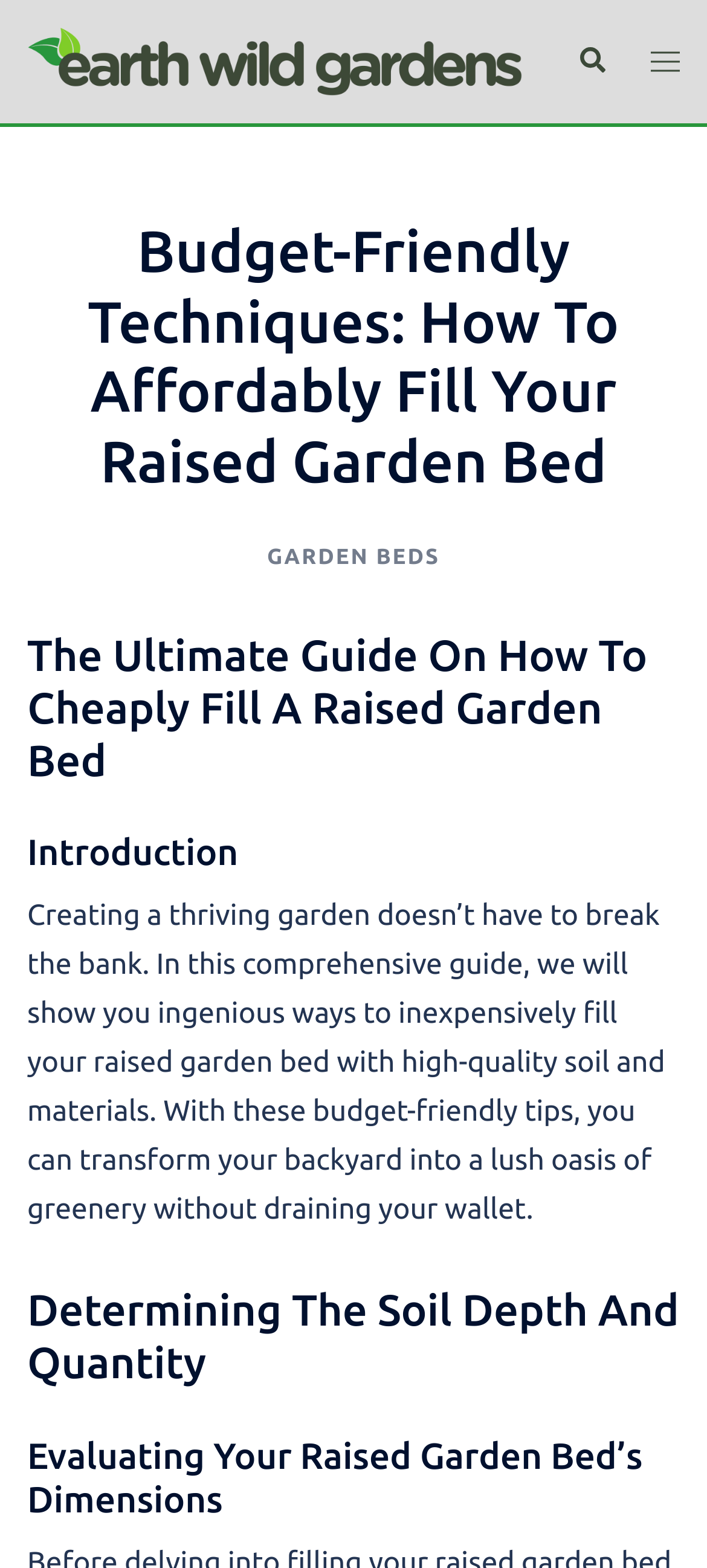Find the bounding box of the UI element described as: "title="Earth Wild Gardens"". The bounding box coordinates should be given as four float values between 0 and 1, i.e., [left, top, right, bottom].

[0.038, 0.028, 0.738, 0.049]